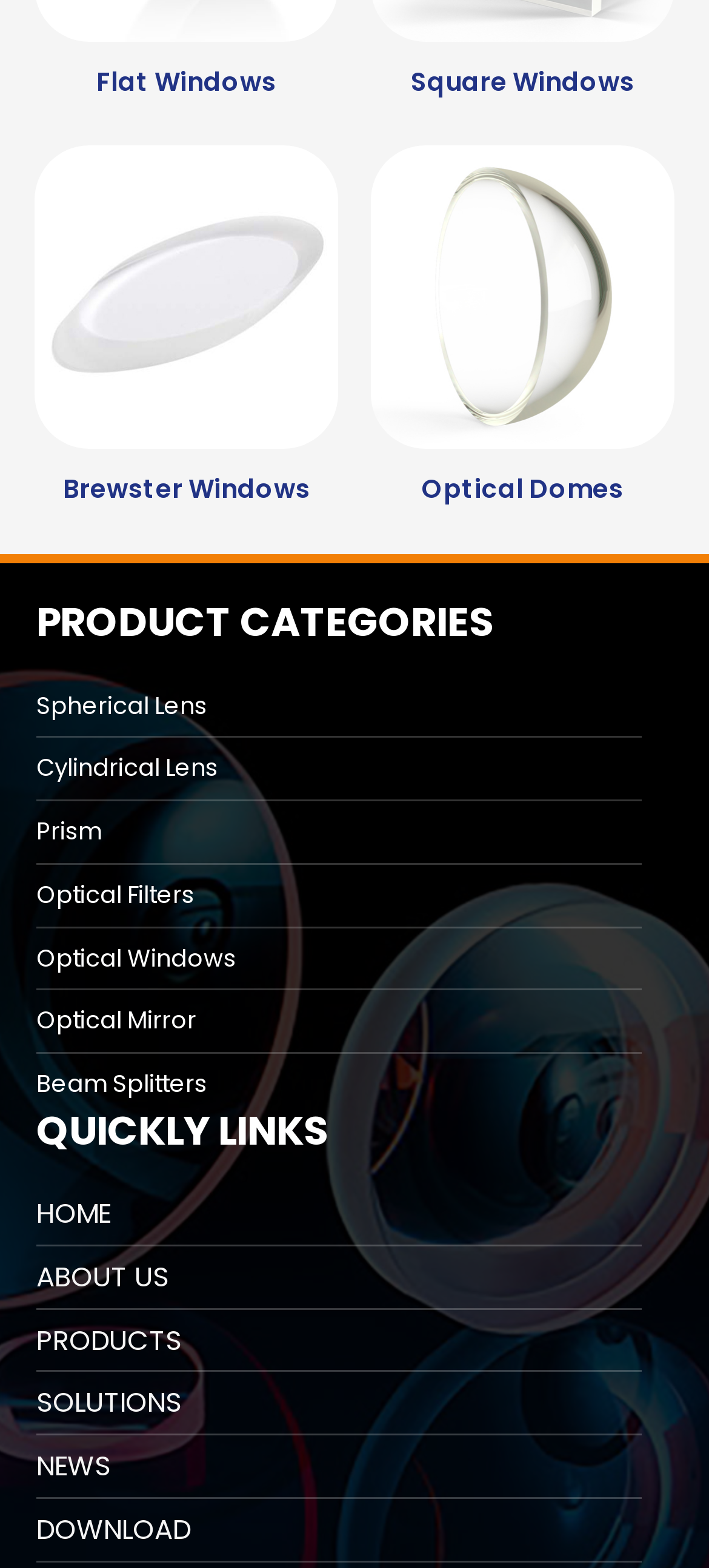Find the bounding box coordinates of the area to click in order to follow the instruction: "view 3 Brewster Windows".

[0.049, 0.093, 0.476, 0.286]